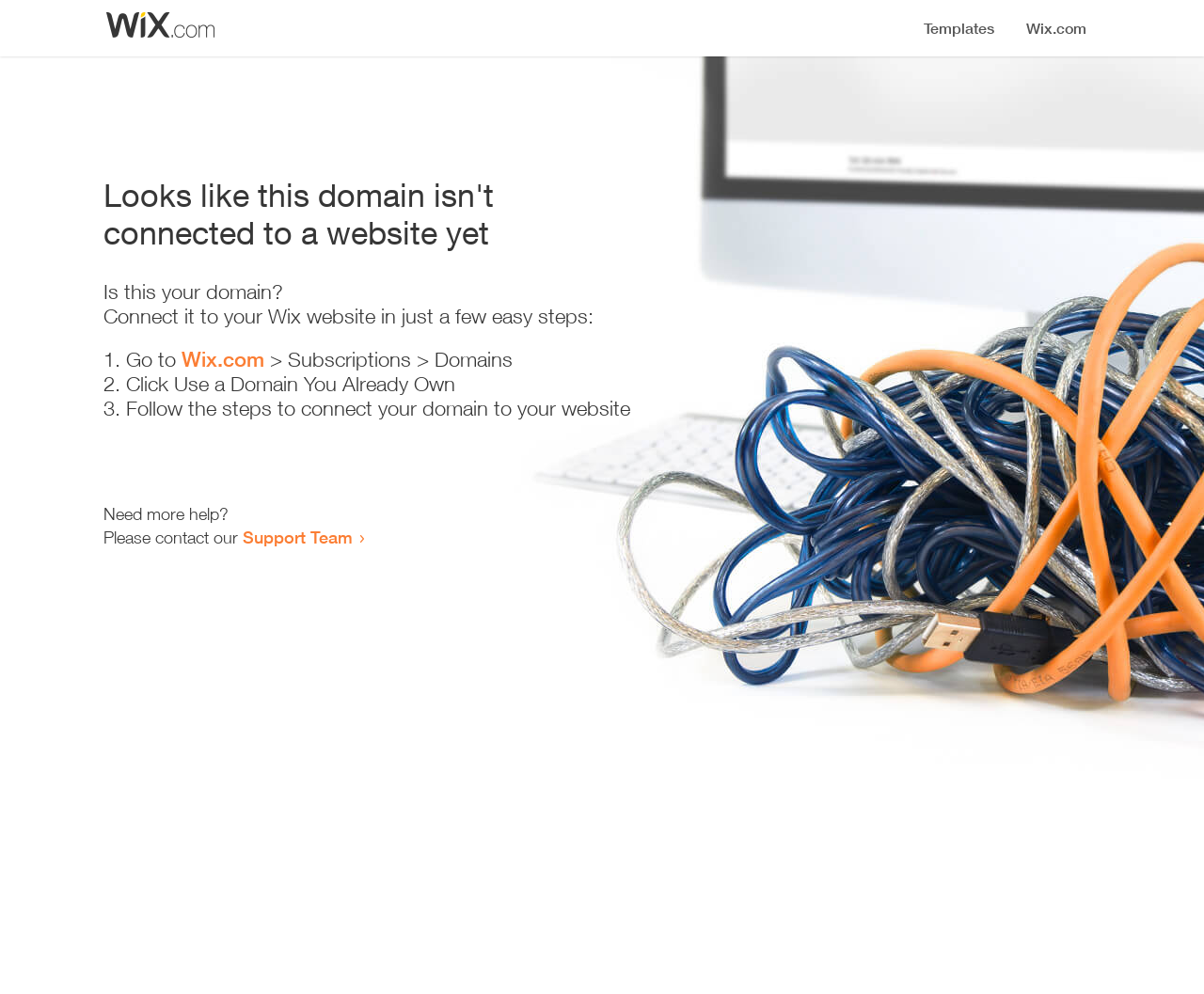Given the element description Wix.com, specify the bounding box coordinates of the corresponding UI element in the format (top-left x, top-left y, bottom-right x, bottom-right y). All values must be between 0 and 1.

[0.151, 0.349, 0.22, 0.374]